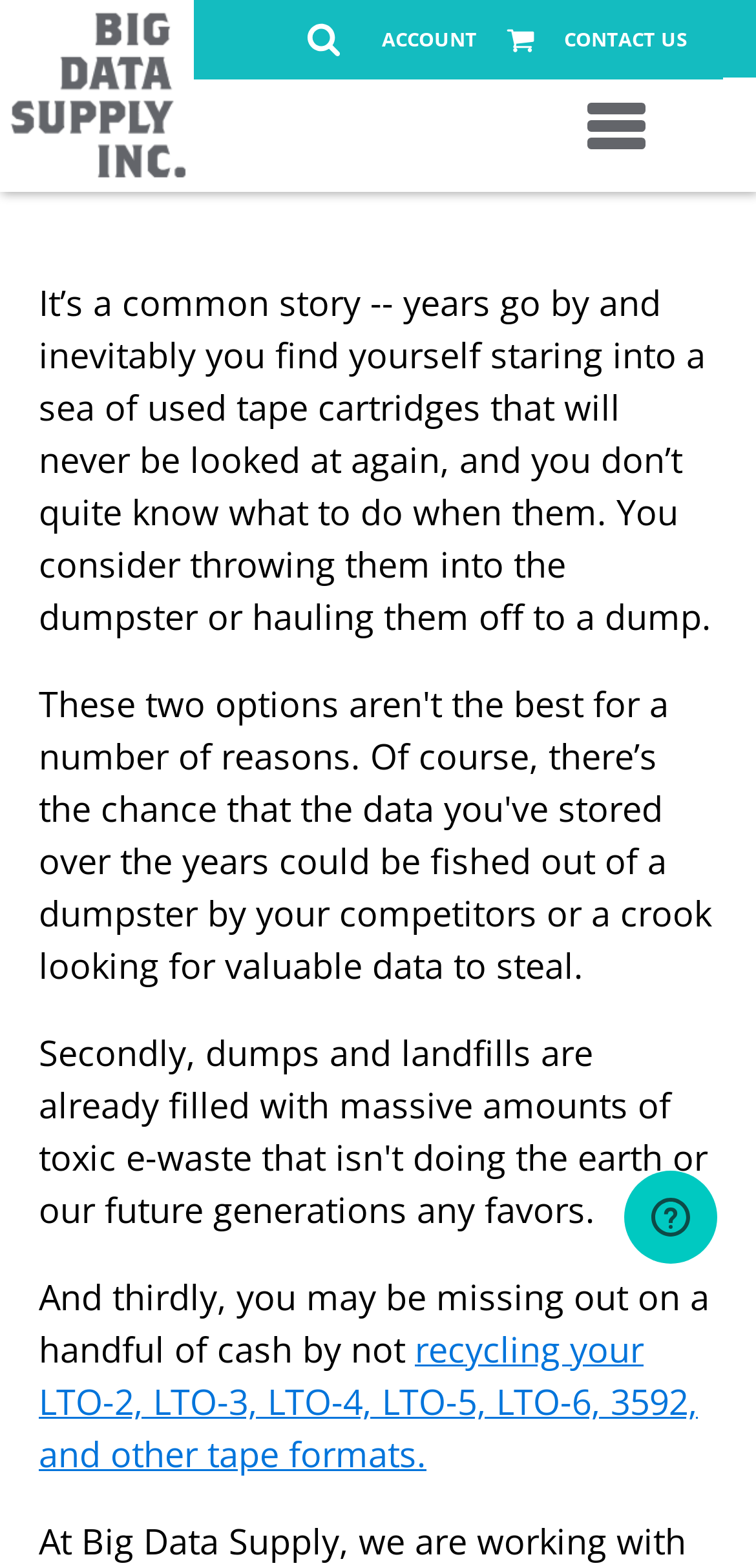What action is encouraged?
Using the information from the image, give a concise answer in one word or a short phrase.

Recycling